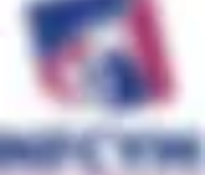Describe all the elements visible in the image meticulously.

This image features the logo of the National Federation for Catholic Youth Ministry (NFCYM). The logo incorporates elements in red and blue, symbolizing the organization's commitment to supporting and strengthening those who accompany young people in their faith journeys. The NFCYM aims to foster a vibrant youth ministry that guides young people in their encounter with Jesus Christ, emphasizing inclusivity and pastoral support within the Catholic community. The logo is prominently displayed alongside relevant headings and links that highlight various resources and information aimed at ministry leaders and those involved in youth outreach.